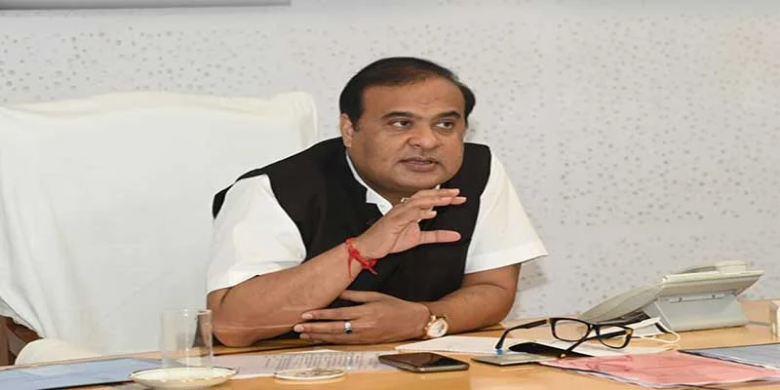Interpret the image and provide an in-depth description.

In this image, Assam Chief Minister Dr. Himanta Biswa Sarma is depicted engaged in an expressive discussion, likely addressing important matters related to governance or state affairs. He is seated at a wooden desk, accompanied by a glass of water and various documents, indicating a busy work environment. Dressed in a traditional black and white outfit, Sarma gestures with his hands, emphasizing his points. A telephone sits beside him, highlighting the accessibility and communication required for his role. The image captures a moment of leadership and dialogue, reflecting the Chief Minister's active involvement in state issues, including recent announcements about peace agreements and legislative changes.